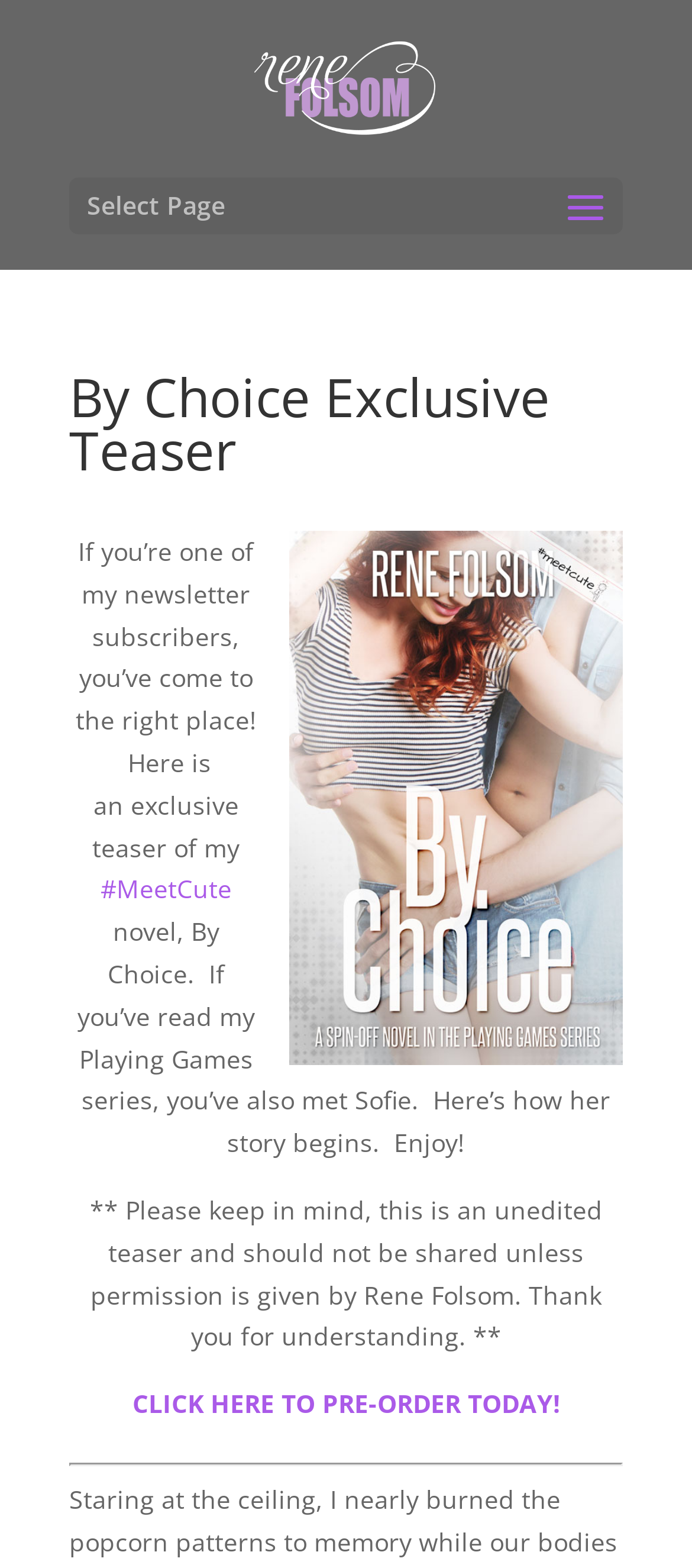What is the name of the series mentioned? Using the information from the screenshot, answer with a single word or phrase.

Playing Games